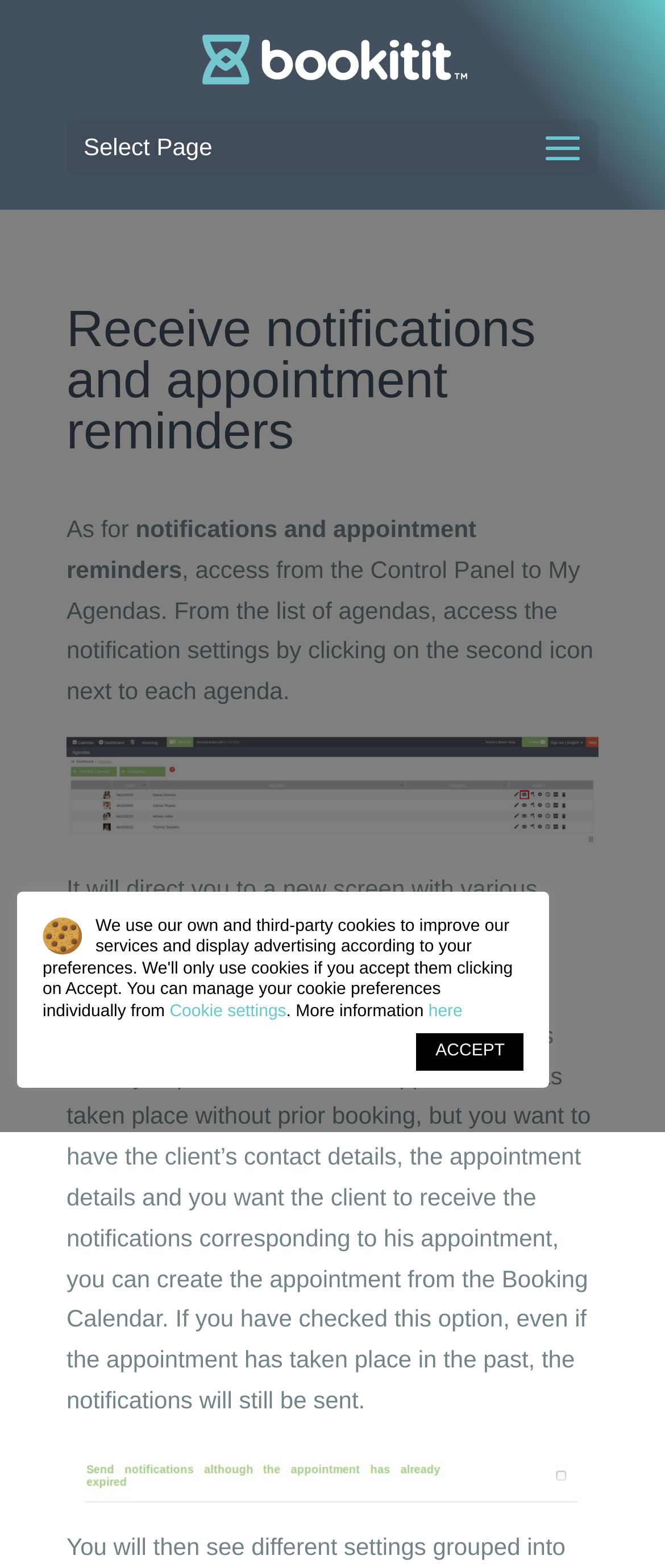Given the element description: "Cookie settings", predict the bounding box coordinates of this UI element. The coordinates must be four float numbers between 0 and 1, given as [left, top, right, bottom].

[0.255, 0.639, 0.43, 0.651]